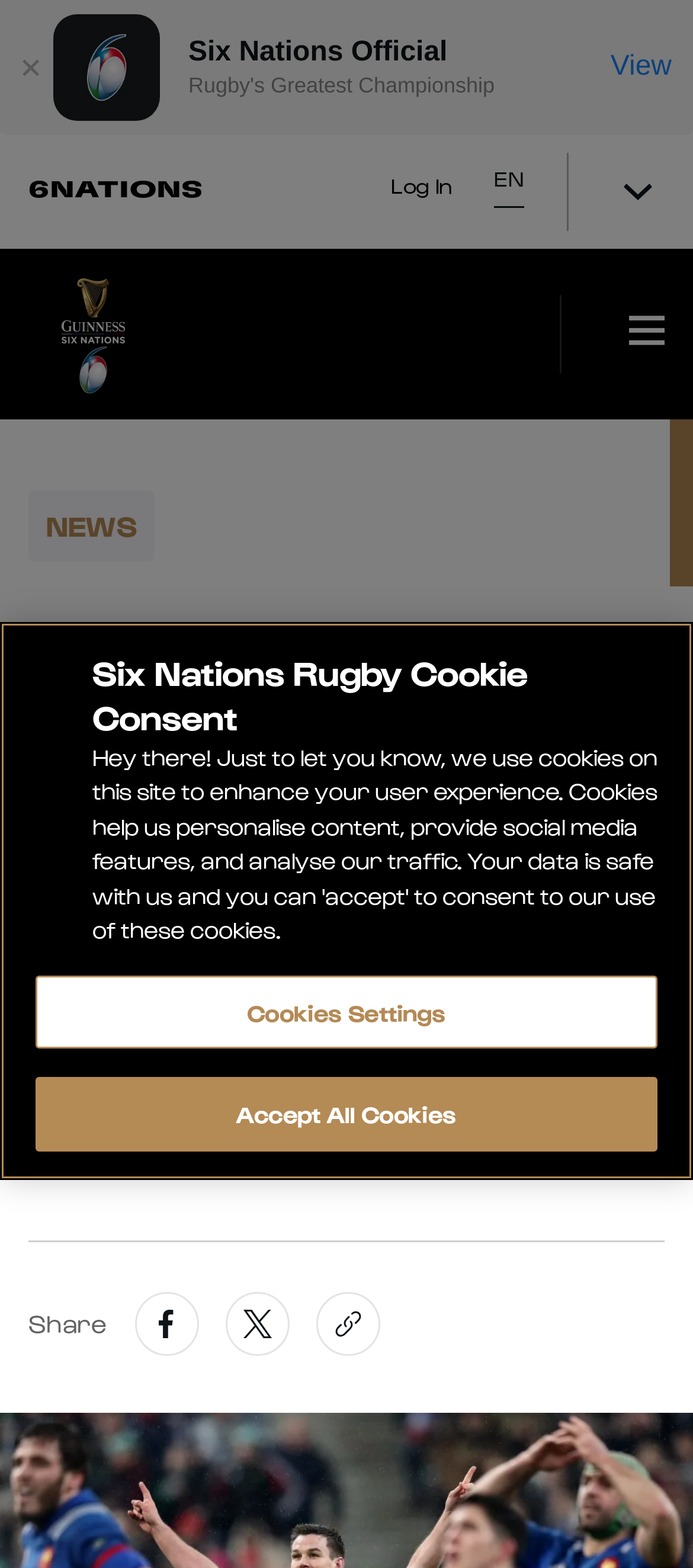What is the type of the video?
Using the image as a reference, answer with just one word or a short phrase.

Rugby